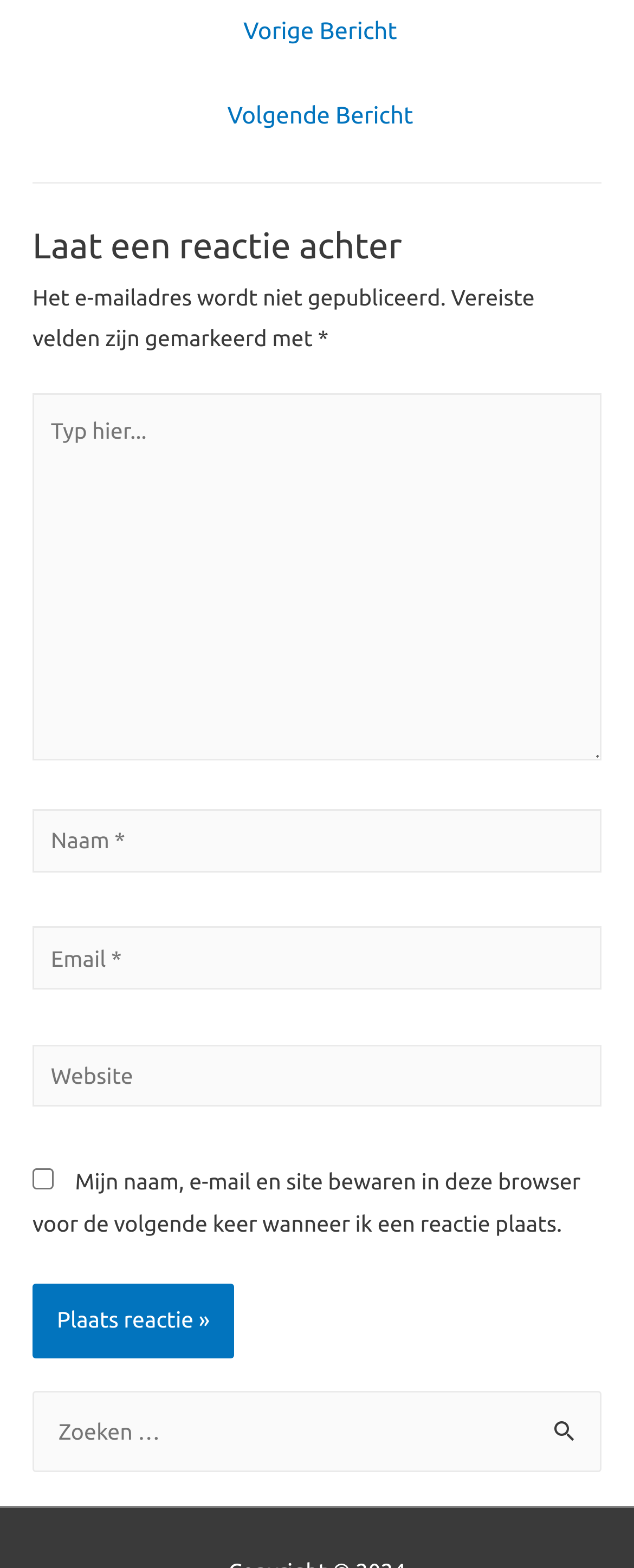Answer with a single word or phrase: 
What is the purpose of the textboxes?

To input name, email, and website